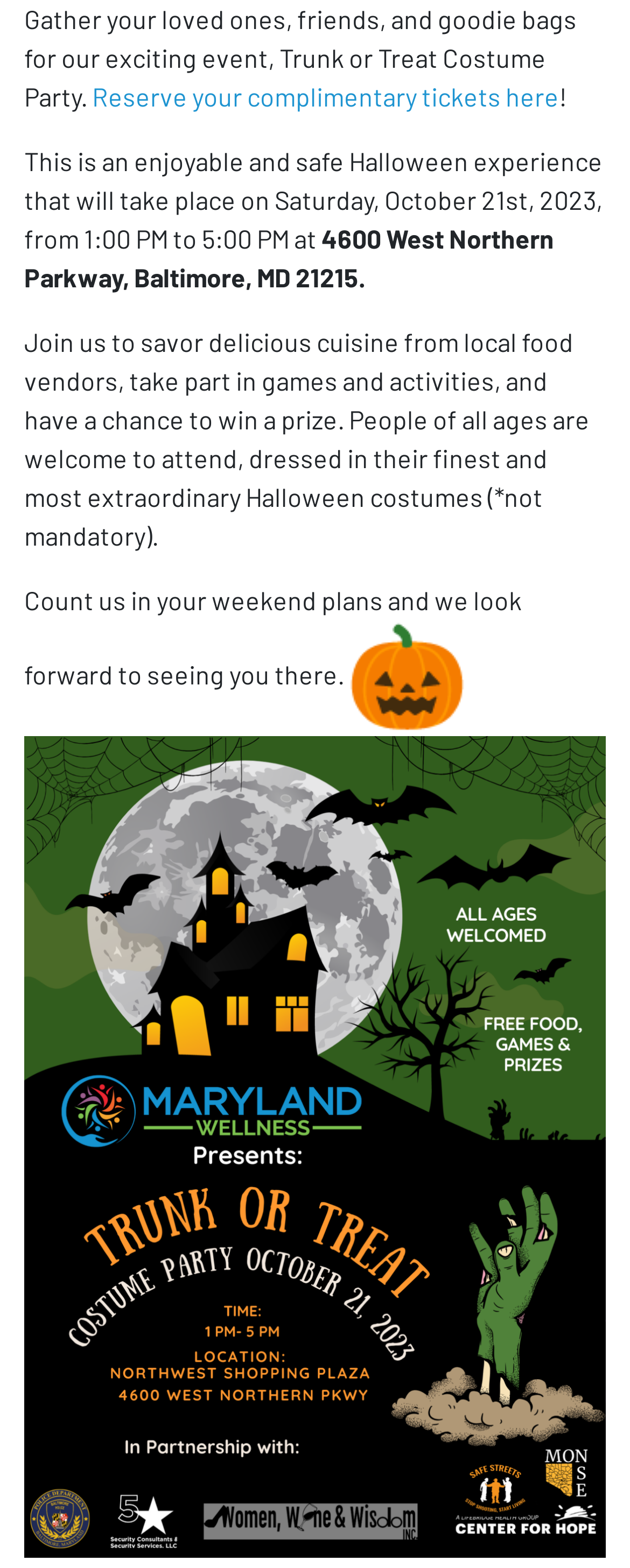What is the location of the Trunk or Treat Costume Party?
Answer with a single word or short phrase according to what you see in the image.

4600 West Northern Parkway, Baltimore, MD 21215